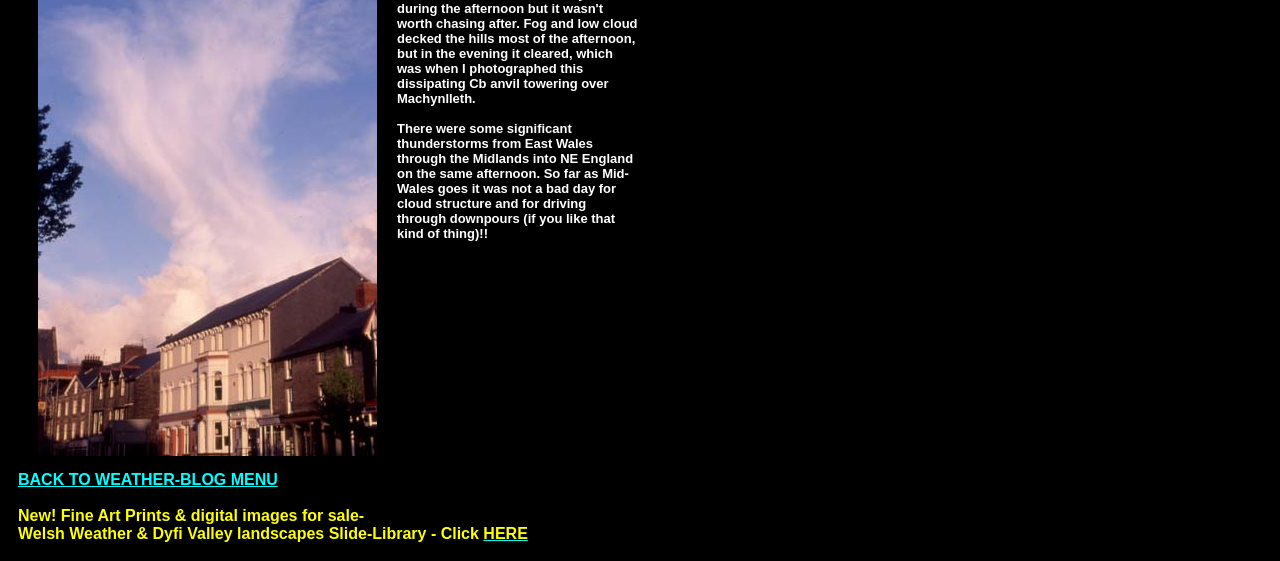Please reply with a single word or brief phrase to the question: 
Where can the slide library be accessed?

HERE